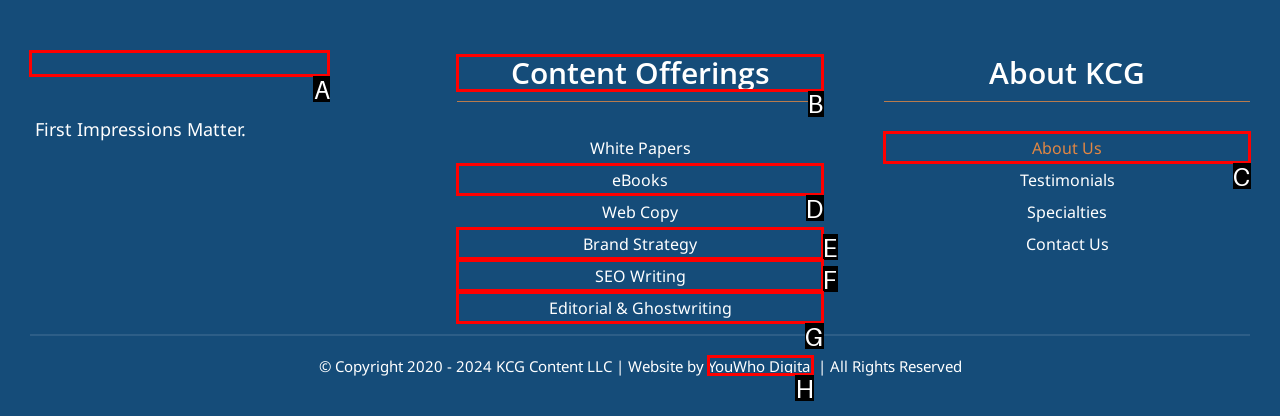Please indicate which HTML element should be clicked to fulfill the following task: Read the 'My SEO Consulting Pricing' section. Provide the letter of the selected option.

None